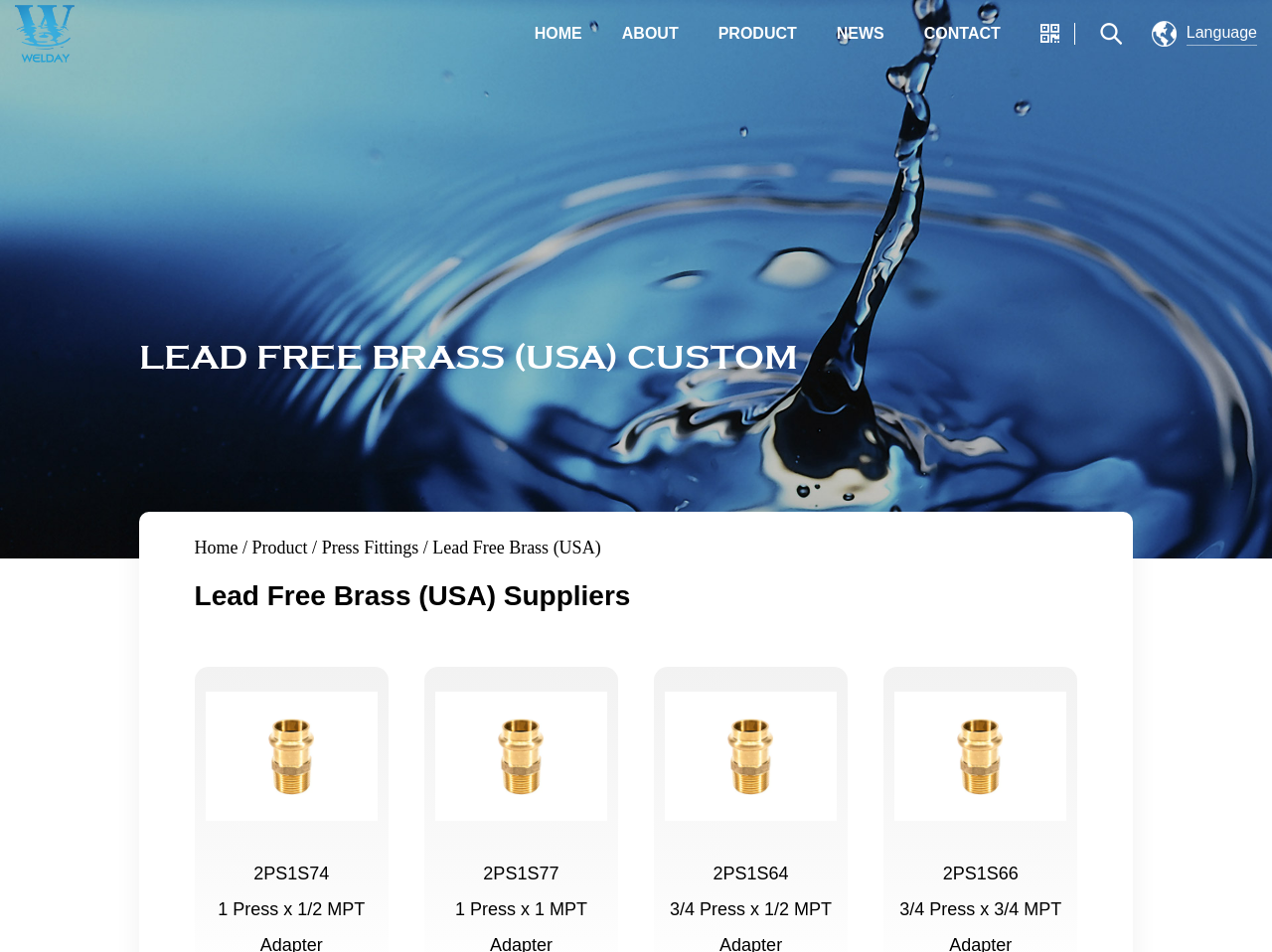Based on the element description "alt="CIXI WELDAY PLASTIC PRODUCT CO.,LTD."", predict the bounding box coordinates of the UI element.

[0.012, 0.008, 0.059, 0.022]